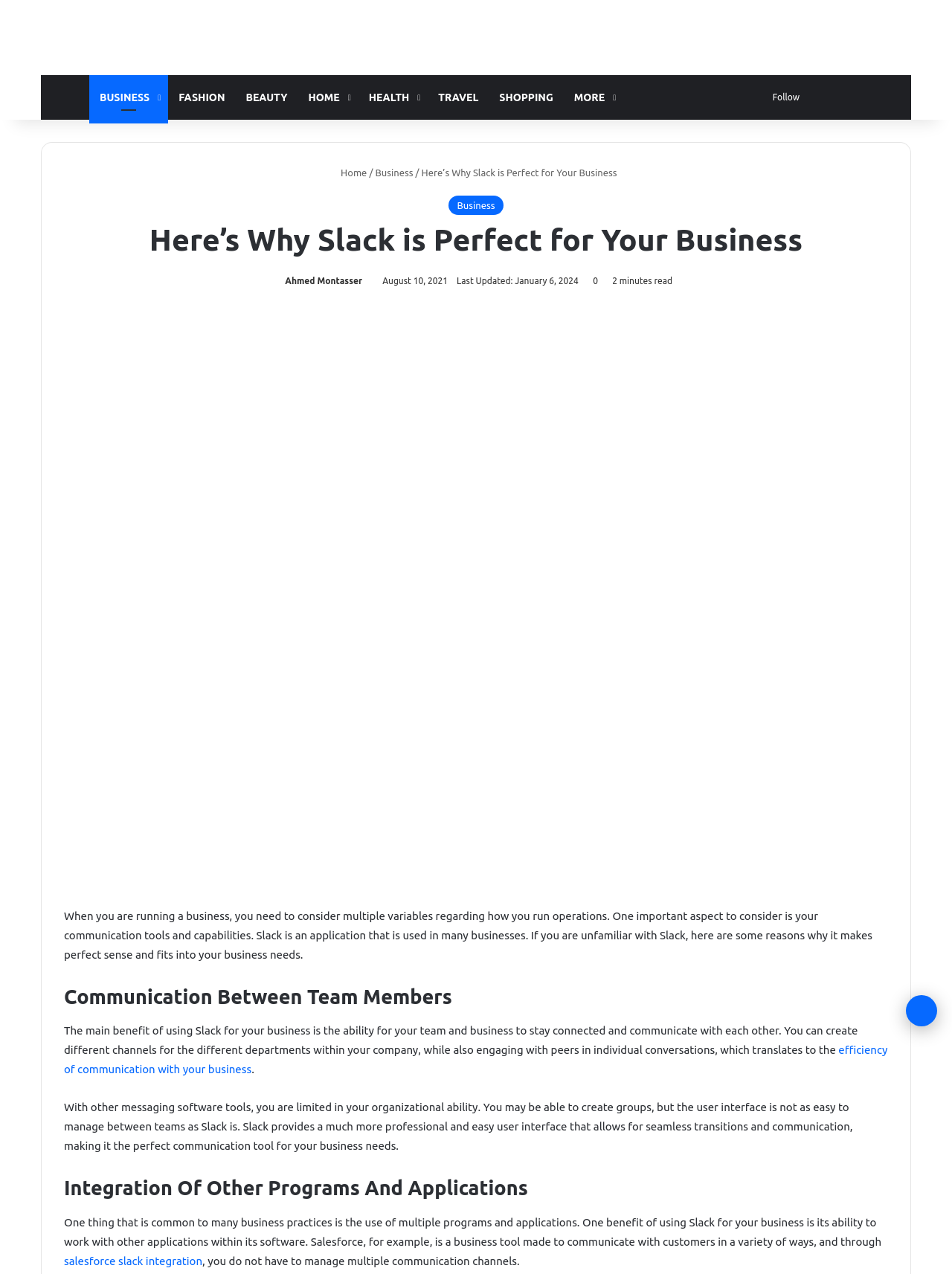What is the main benefit of using Slack?
From the details in the image, provide a complete and detailed answer to the question.

The main benefit of using Slack can be inferred from the content of the article, which states that Slack provides a professional and easy-to-use interface for communication between team members, making it an efficient tool for business communication.